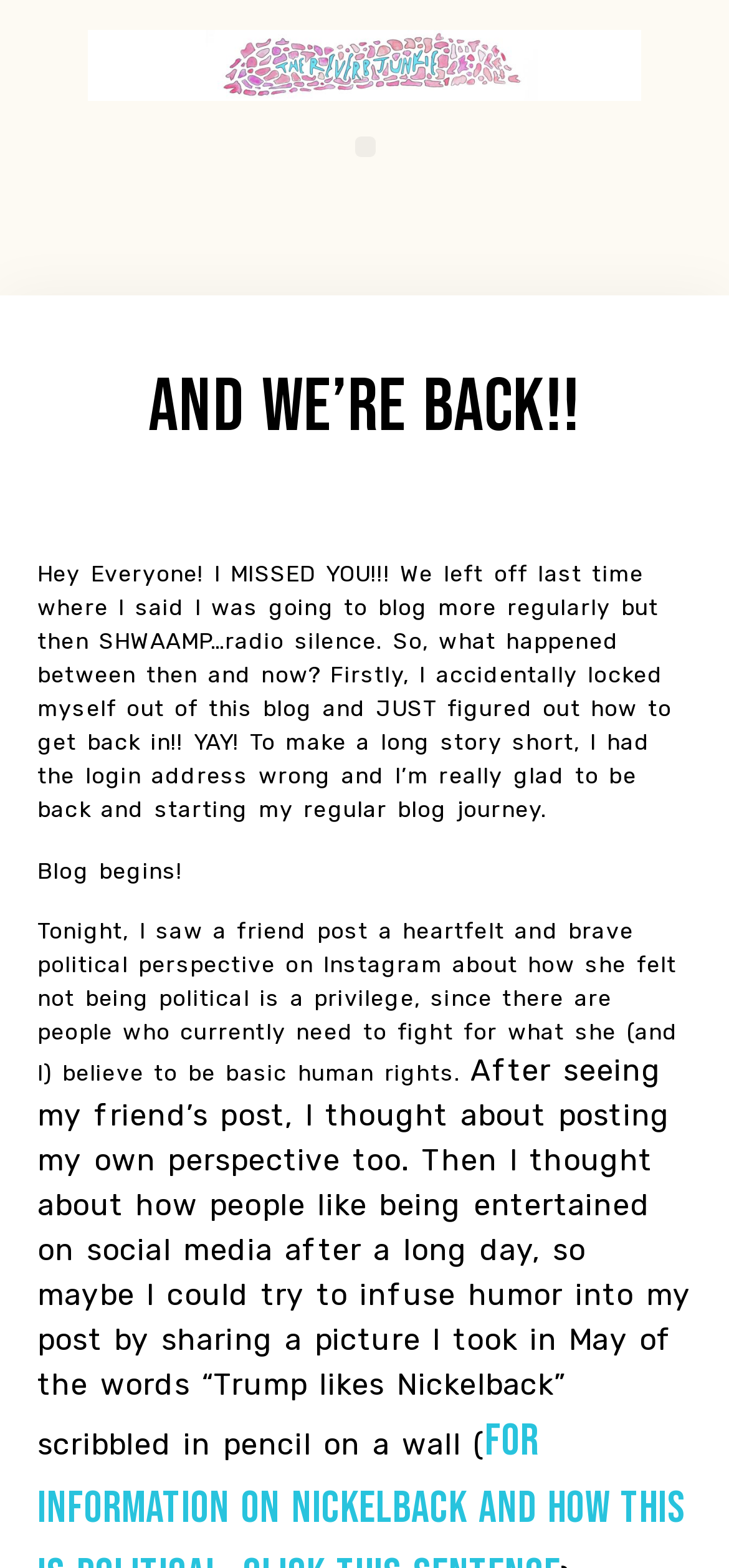Illustrate the webpage with a detailed description.

The webpage appears to be a personal blog, with a prominent heading "AND WE'RE BACK!!" situated near the top of the page. Below the heading, there is a block of text that serves as an introduction, where the blogger apologizes for their absence and explains the reason behind it. The text is quite lengthy and takes up a significant portion of the page.

To the top-left of the heading, there is a link, and to the right of the link, a "MENU" button is positioned. The link and button are relatively small compared to the heading and the block of text.

The blog post continues below the introduction, with several paragraphs of text. The first paragraph is titled "Blog begins!" and is followed by a longer paragraph discussing a friend's social media post about political perspectives. The final paragraph starts with the blogger's thoughts on sharing their own perspective and then shifts to a humorous anecdote about a picture they took in May.

Overall, the webpage has a simple layout, with a focus on the blogger's written content. The text is arranged in a clear and readable manner, making it easy to follow the blogger's thoughts and stories.